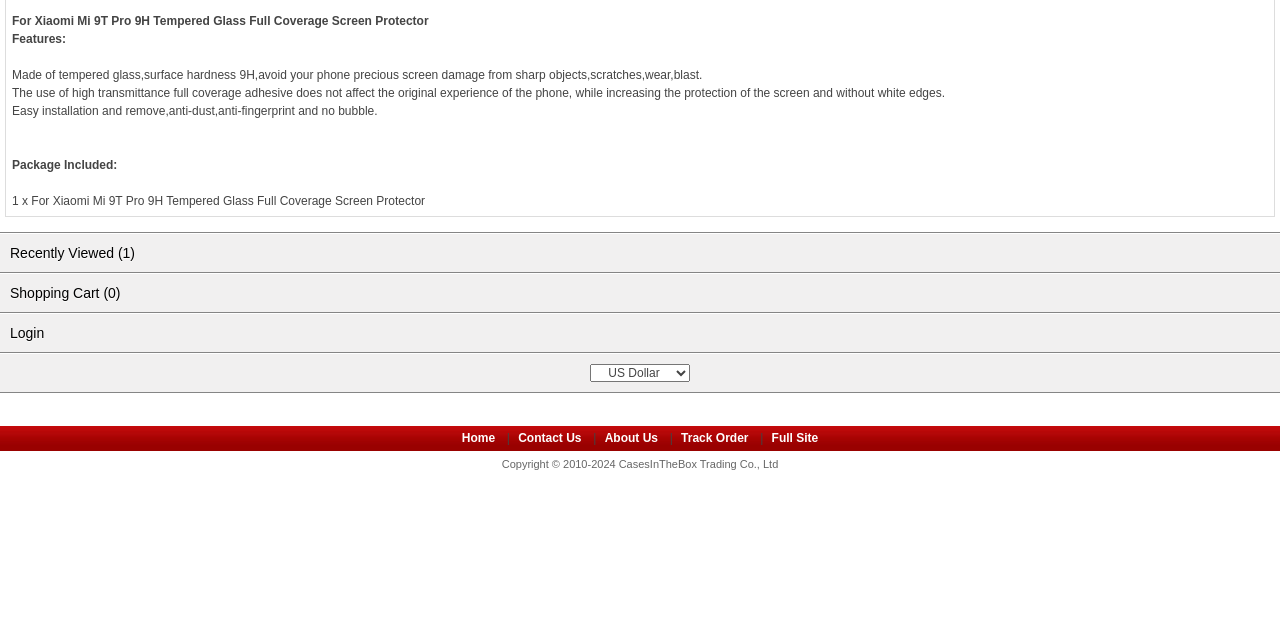Please locate the UI element described by "Login" and provide its bounding box coordinates.

[0.0, 0.491, 1.0, 0.55]